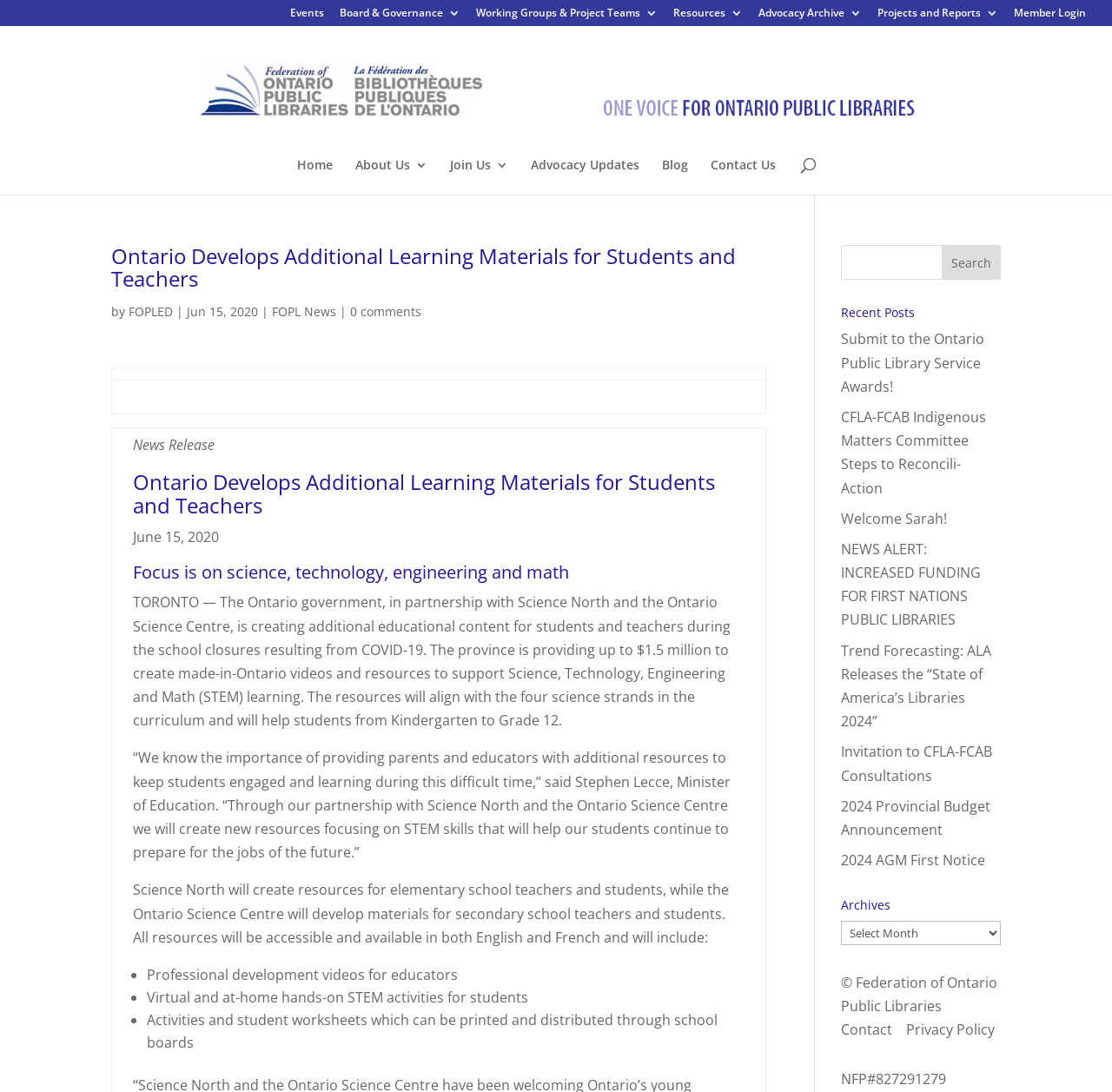Locate the headline of the webpage and generate its content.

Ontario Develops Additional Learning Materials for Students and Teachers